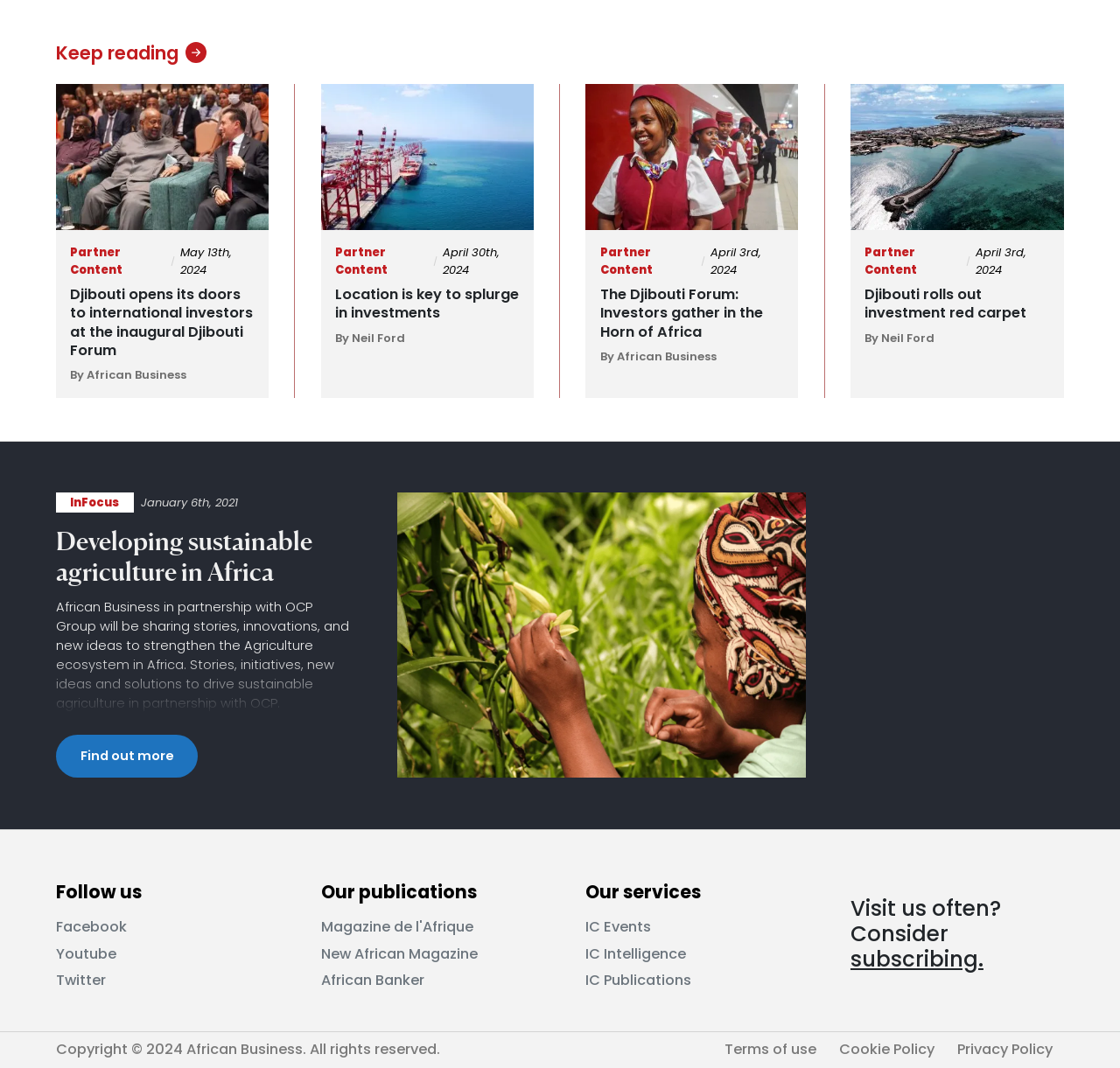Identify the bounding box for the given UI element using the description provided. Coordinates should be in the format (top-left x, top-left y, bottom-right x, bottom-right y) and must be between 0 and 1. Here is the description: Privacy Policy

[0.855, 0.973, 0.94, 0.992]